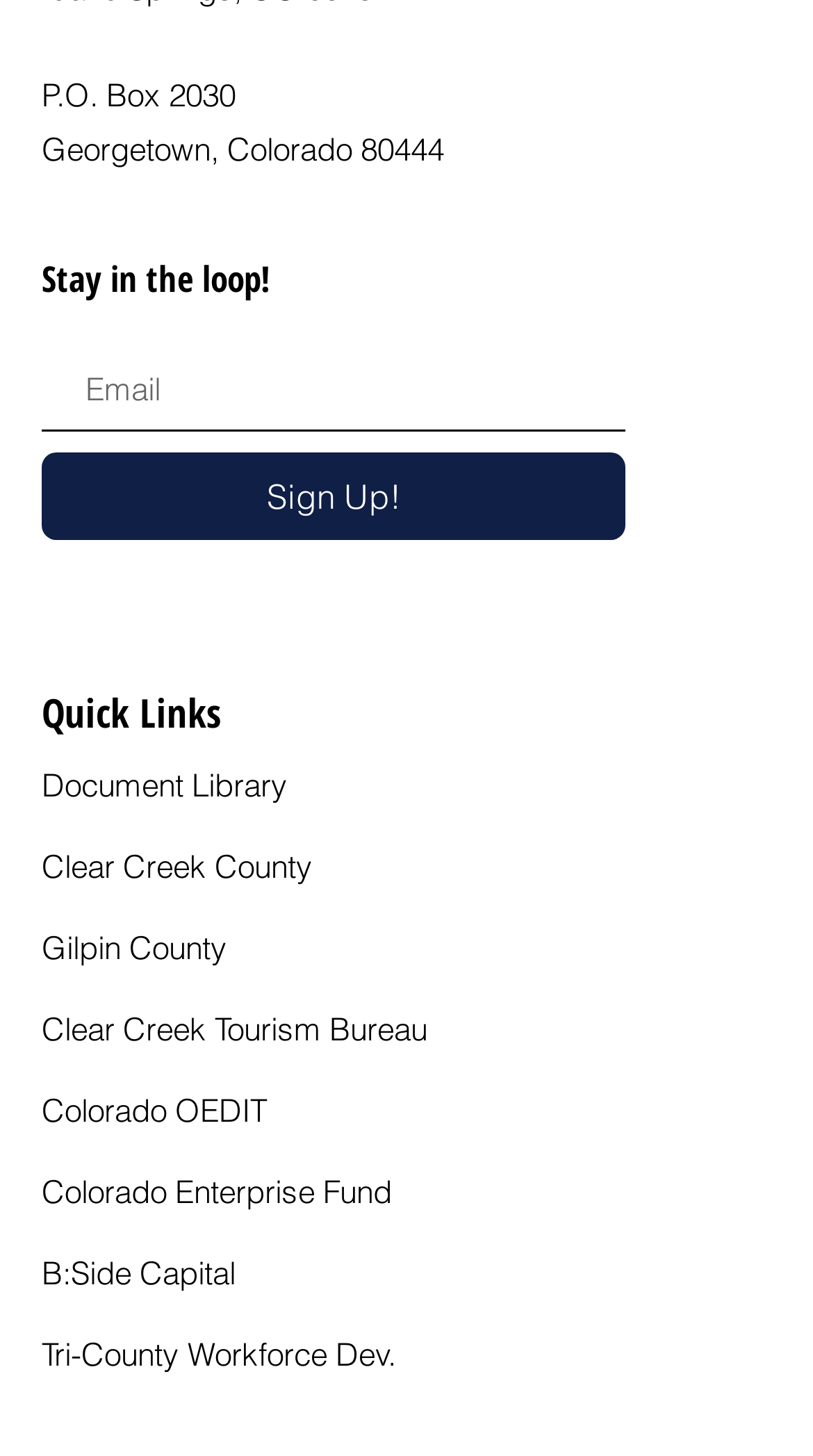Locate the bounding box coordinates of the area to click to fulfill this instruction: "Check out Tri-County Workforce Dev.". The bounding box should be presented as four float numbers between 0 and 1, in the order [left, top, right, bottom].

[0.051, 0.917, 0.487, 0.944]